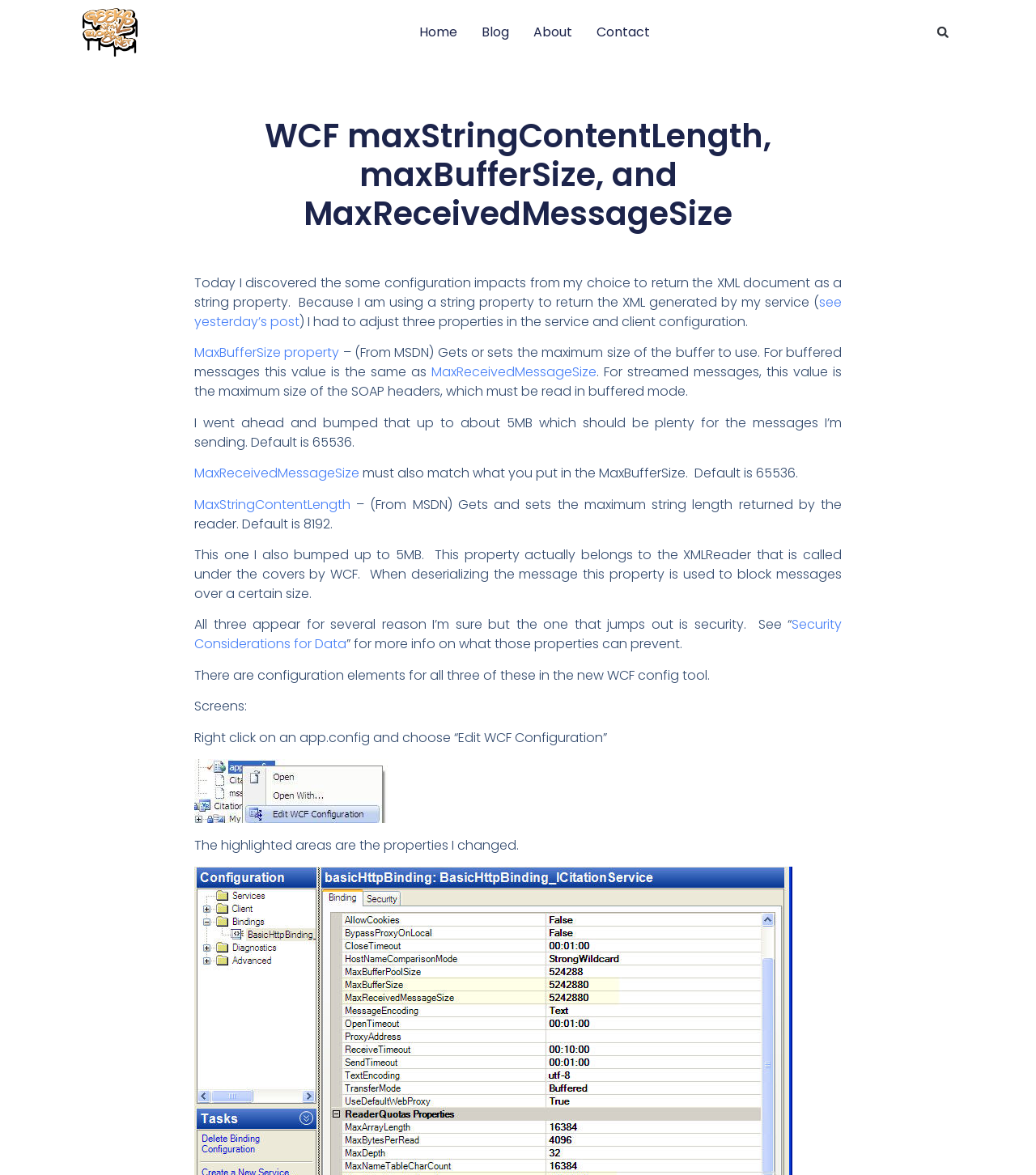Please locate the bounding box coordinates of the element that should be clicked to achieve the given instruction: "Click the 'About' link".

[0.515, 0.019, 0.553, 0.037]